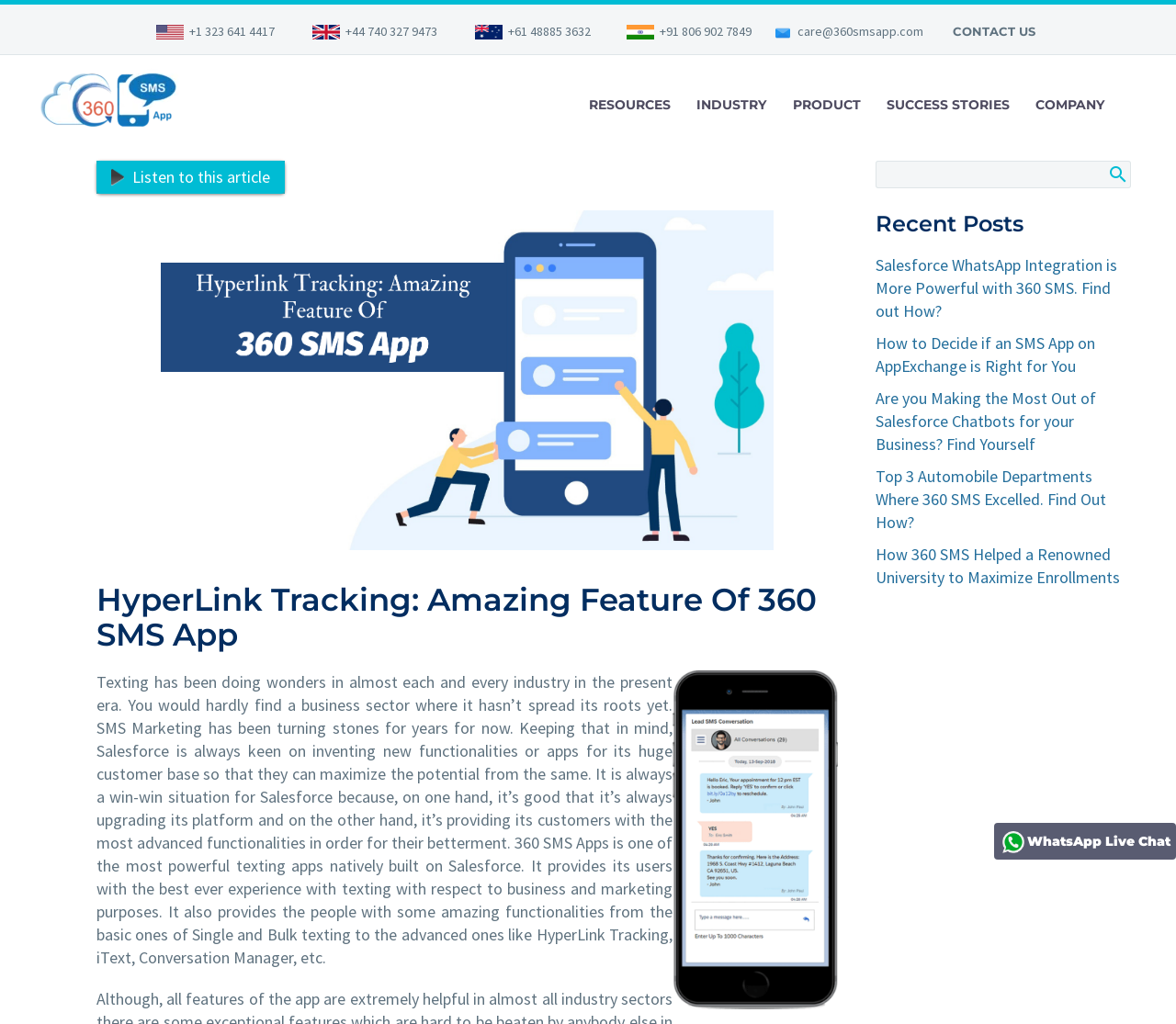Please locate the clickable area by providing the bounding box coordinates to follow this instruction: "Click the 360 Sms App United States Flag link".

[0.105, 0.024, 0.156, 0.054]